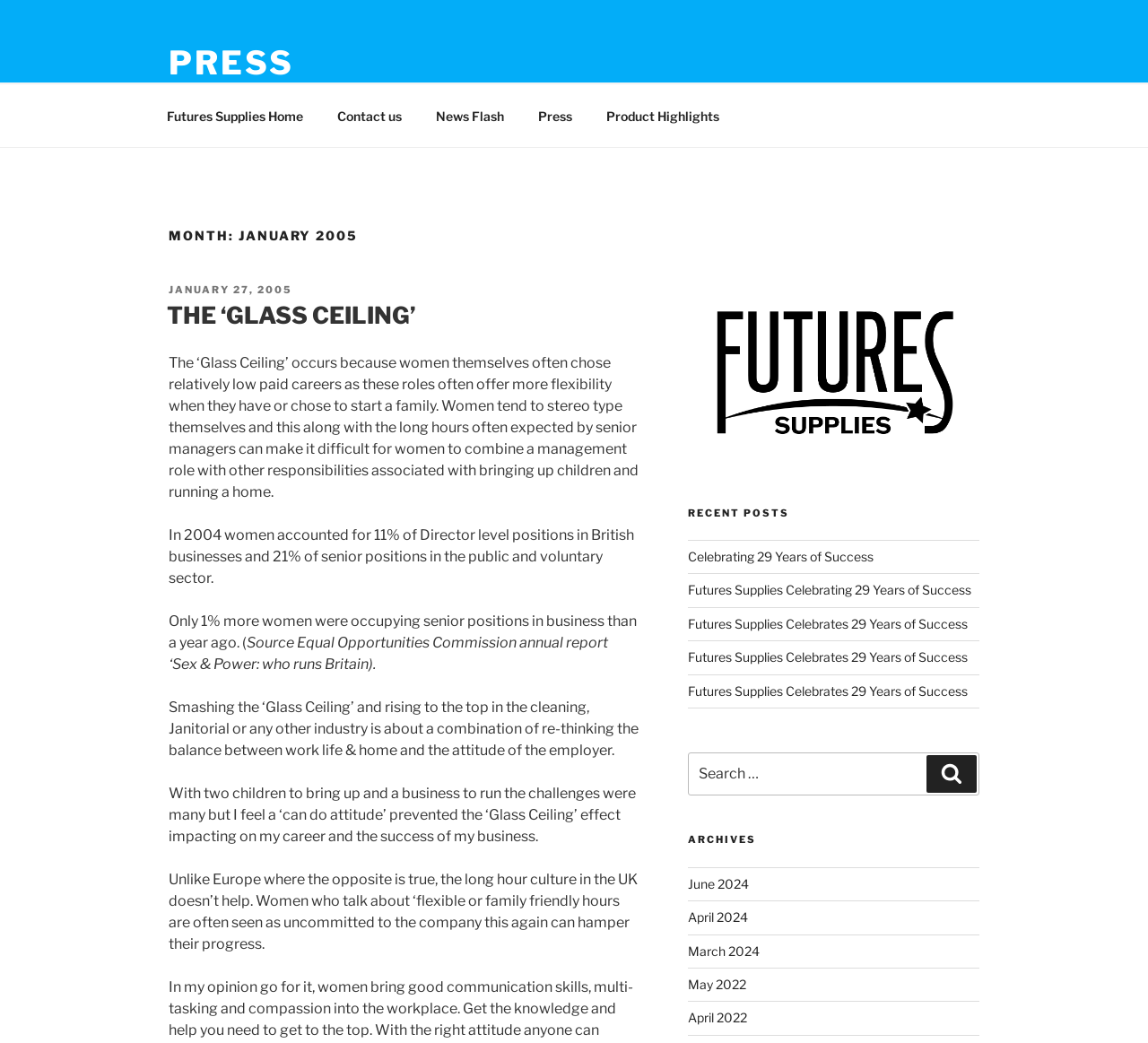Give a one-word or one-phrase response to the question: 
What are the archives for?

To access past posts